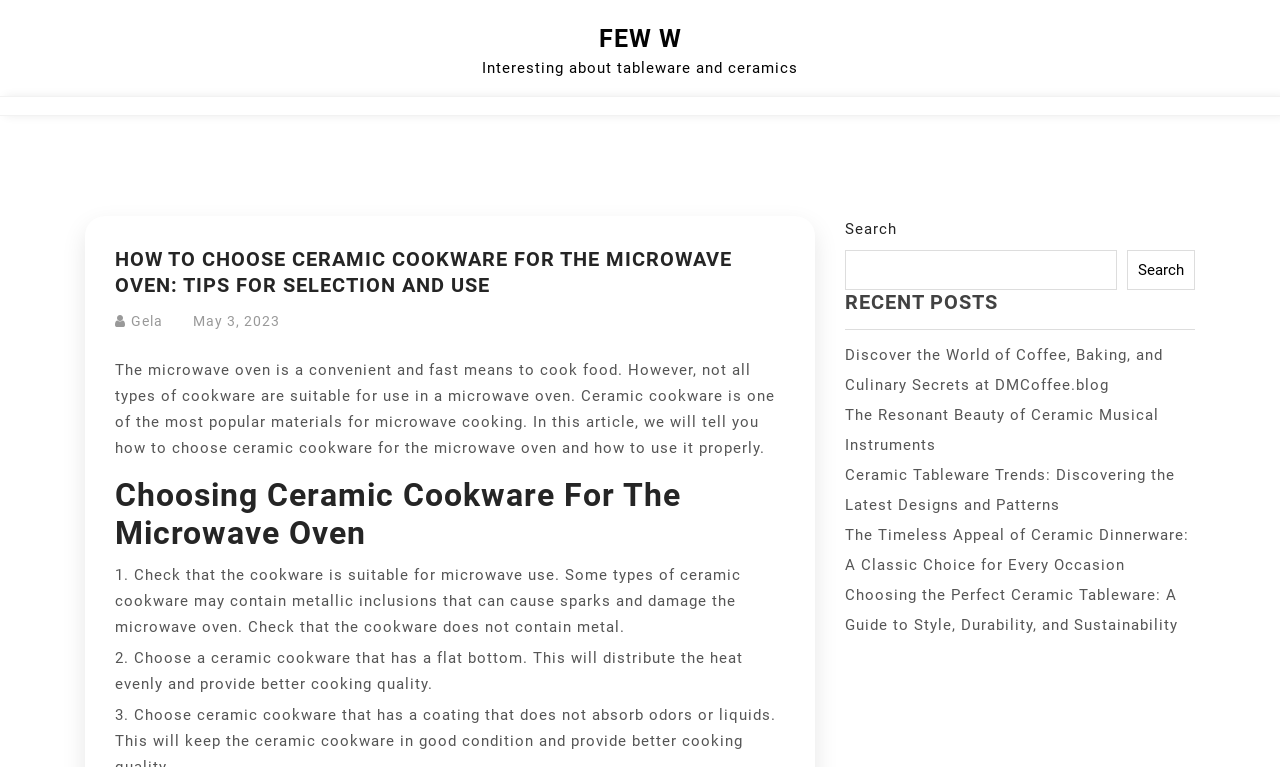Specify the bounding box coordinates (top-left x, top-left y, bottom-right x, bottom-right y) of the UI element in the screenshot that matches this description: Few W

[0.468, 0.031, 0.532, 0.069]